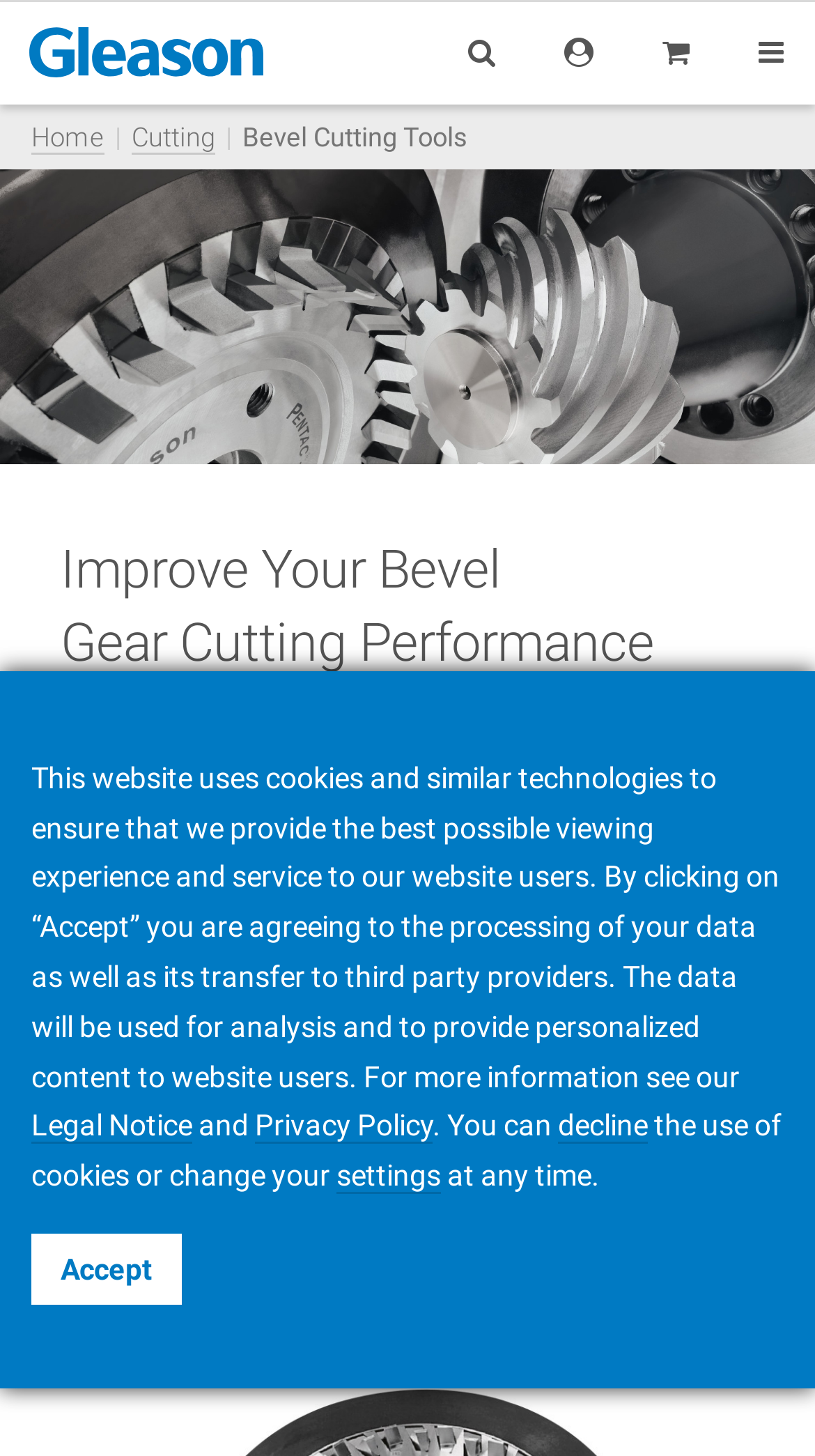Locate the bounding box coordinates of the item that should be clicked to fulfill the instruction: "Click on Gleason Corporation".

[0.014, 0.019, 0.302, 0.053]